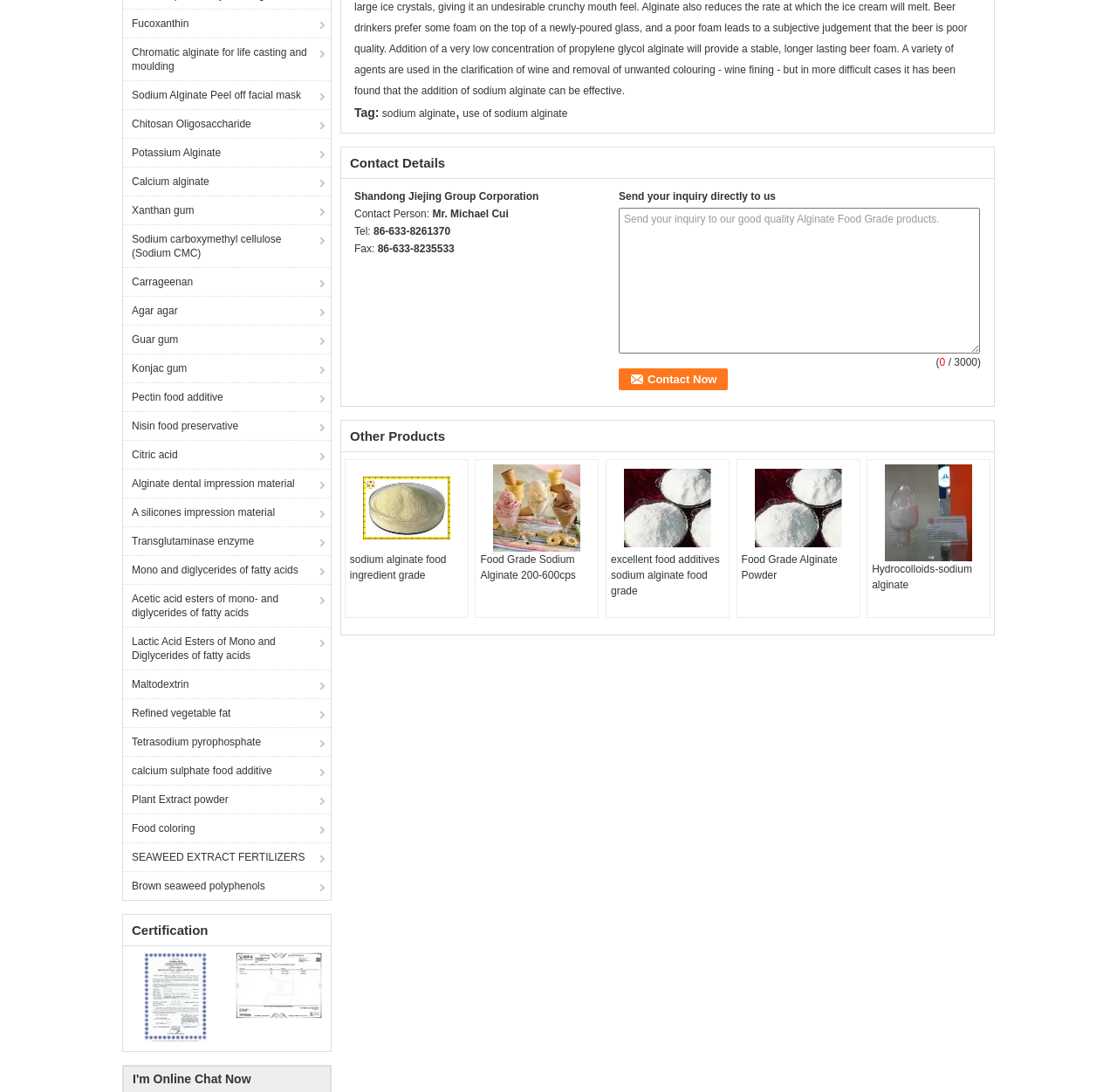Given the description: "Food coloring", determine the bounding box coordinates of the UI element. The coordinates should be formatted as four float numbers between 0 and 1, [left, top, right, bottom].

[0.11, 0.745, 0.296, 0.771]